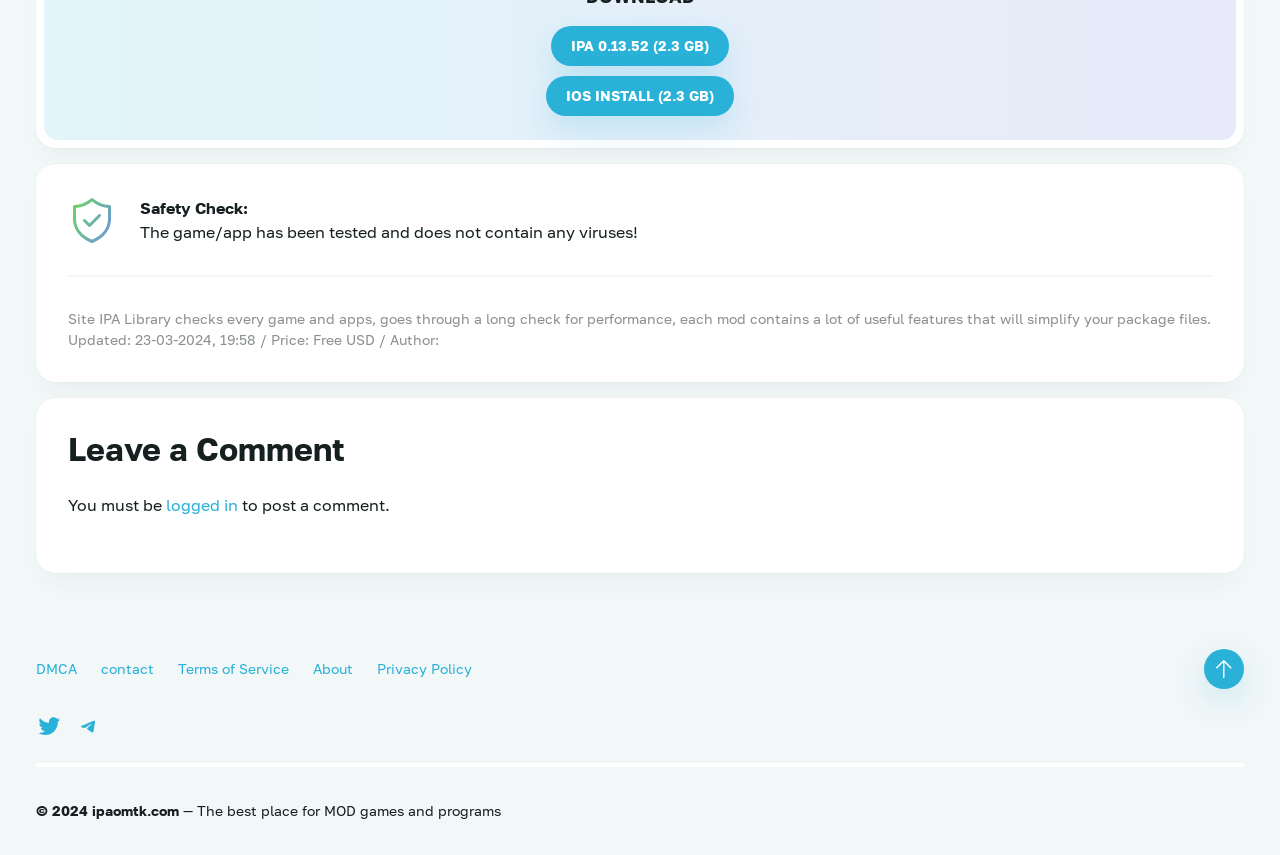What is the date of the last update?
Please provide a comprehensive answer based on the contents of the image.

The date of the last update can be found in the text above the 'Leave a Comment' section, which states 'Updated: 23-03-2024, 19:58'.